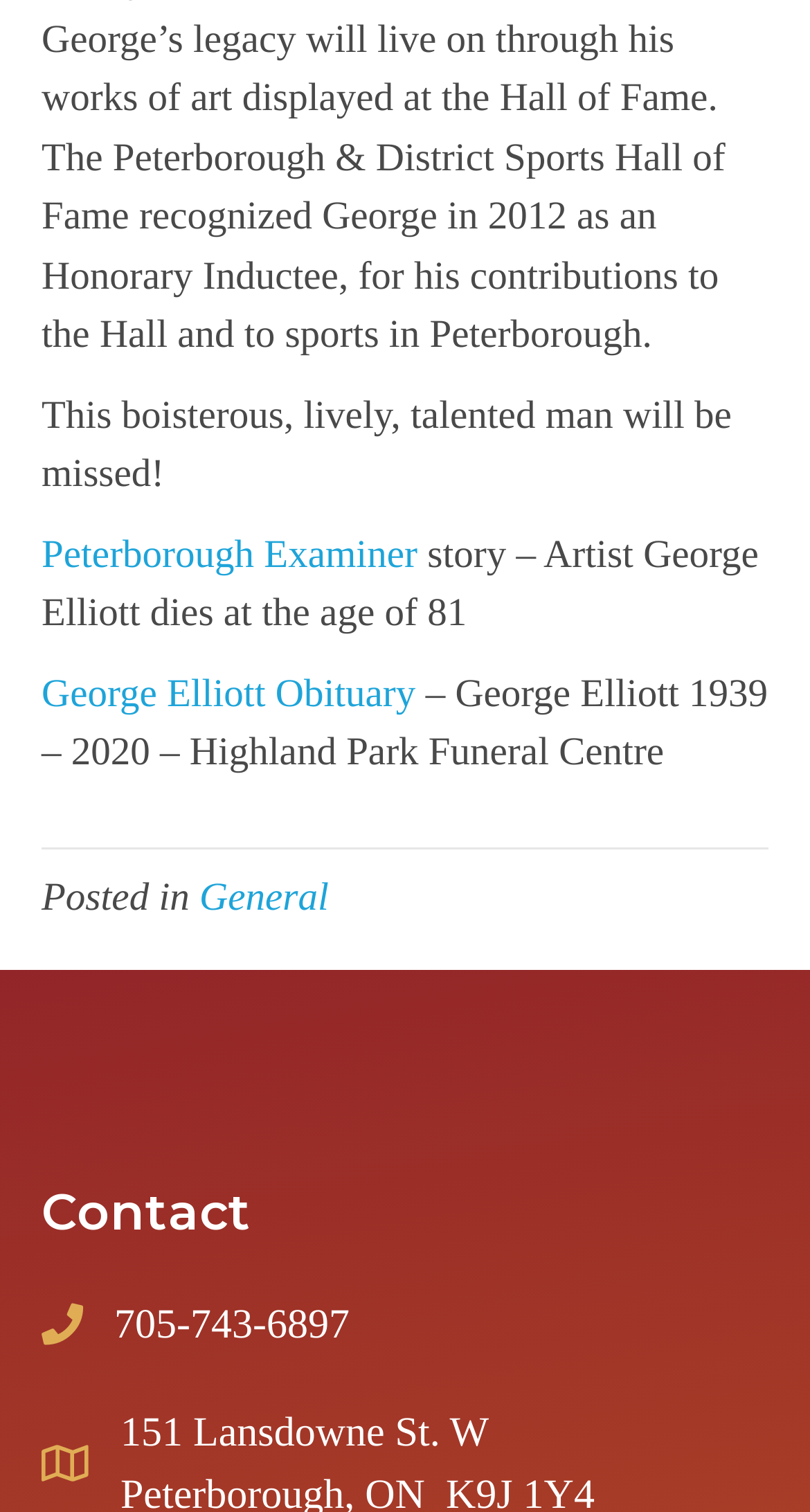What is the phone number to contact?
Using the image, elaborate on the answer with as much detail as possible.

The phone number can be found in the link element '705-743-6897' which is located under the 'Contact' heading.